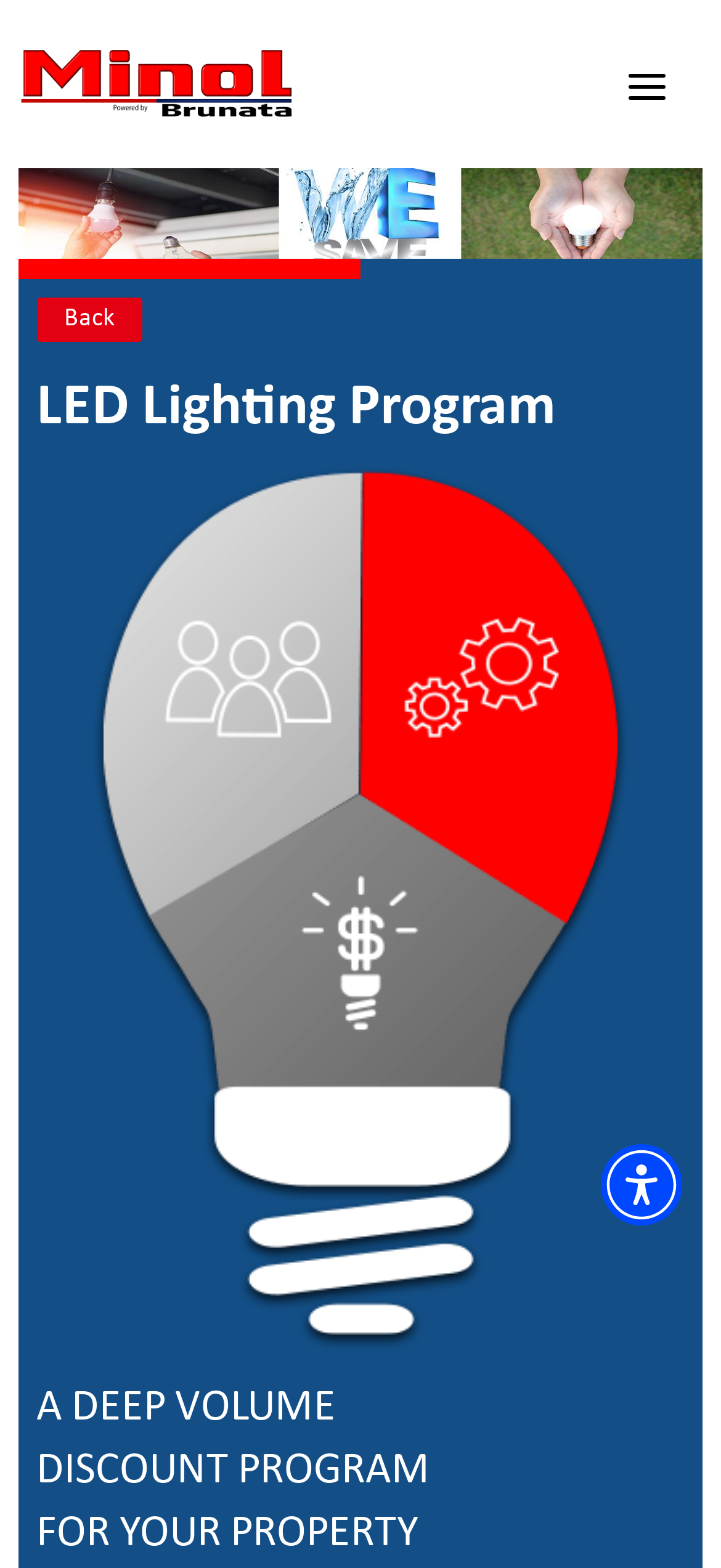Highlight the bounding box of the UI element that corresponds to this description: "aria-label="Open this option"".

[0.821, 0.024, 0.975, 0.087]